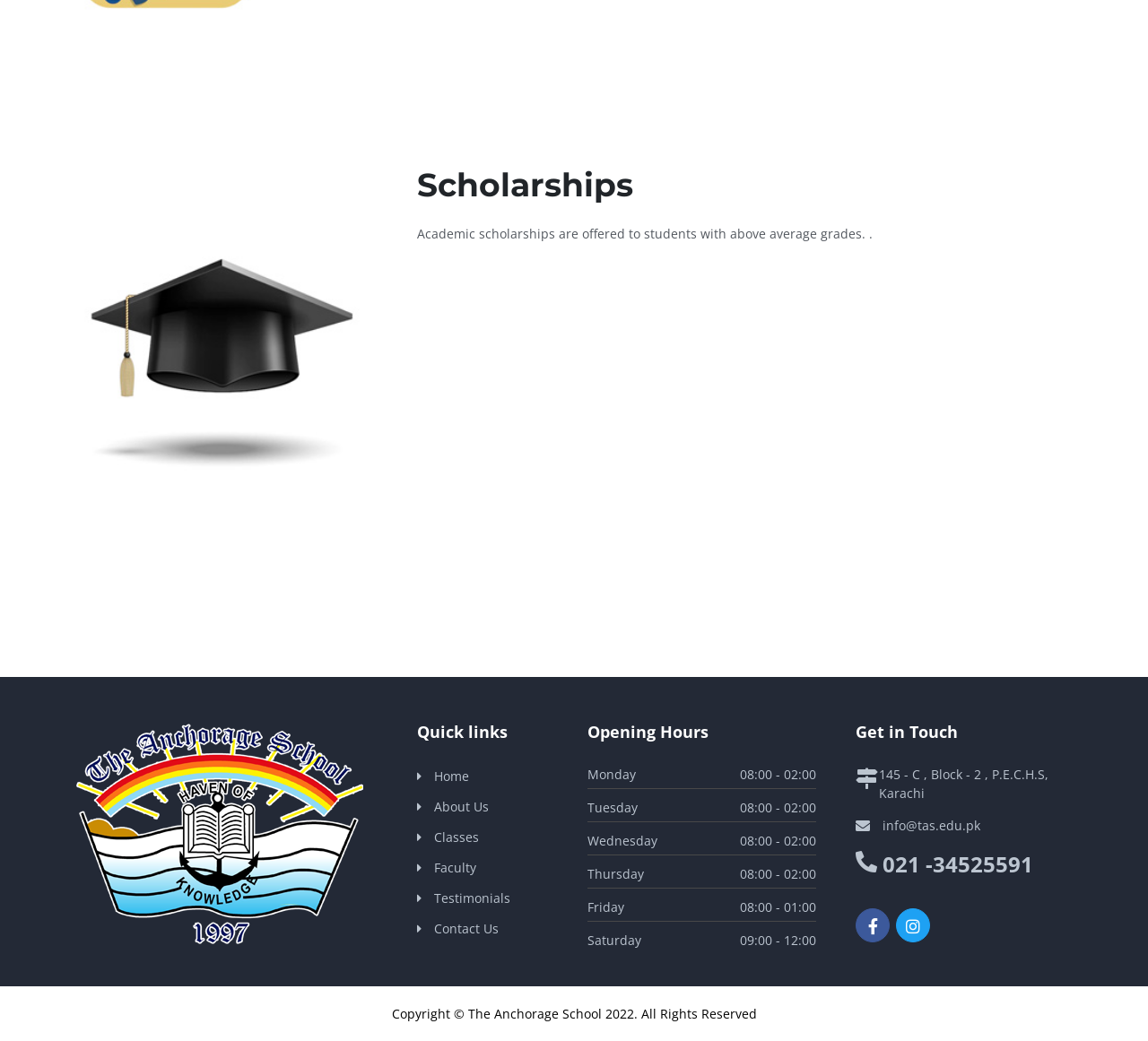What is the email address to get in touch?
Look at the screenshot and provide an in-depth answer.

The webpage provides contact information, including an email address, which is 'info@tas.edu.pk' as specified in the link element.